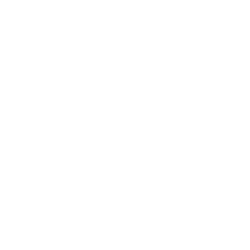What is the theme of the image?
Using the information presented in the image, please offer a detailed response to the question.

The caption explicitly states that the image represents a poignant symbol related to the theme of family and support in the context of grief, which indicates that the image is meant to convey the importance of family and support during difficult times.